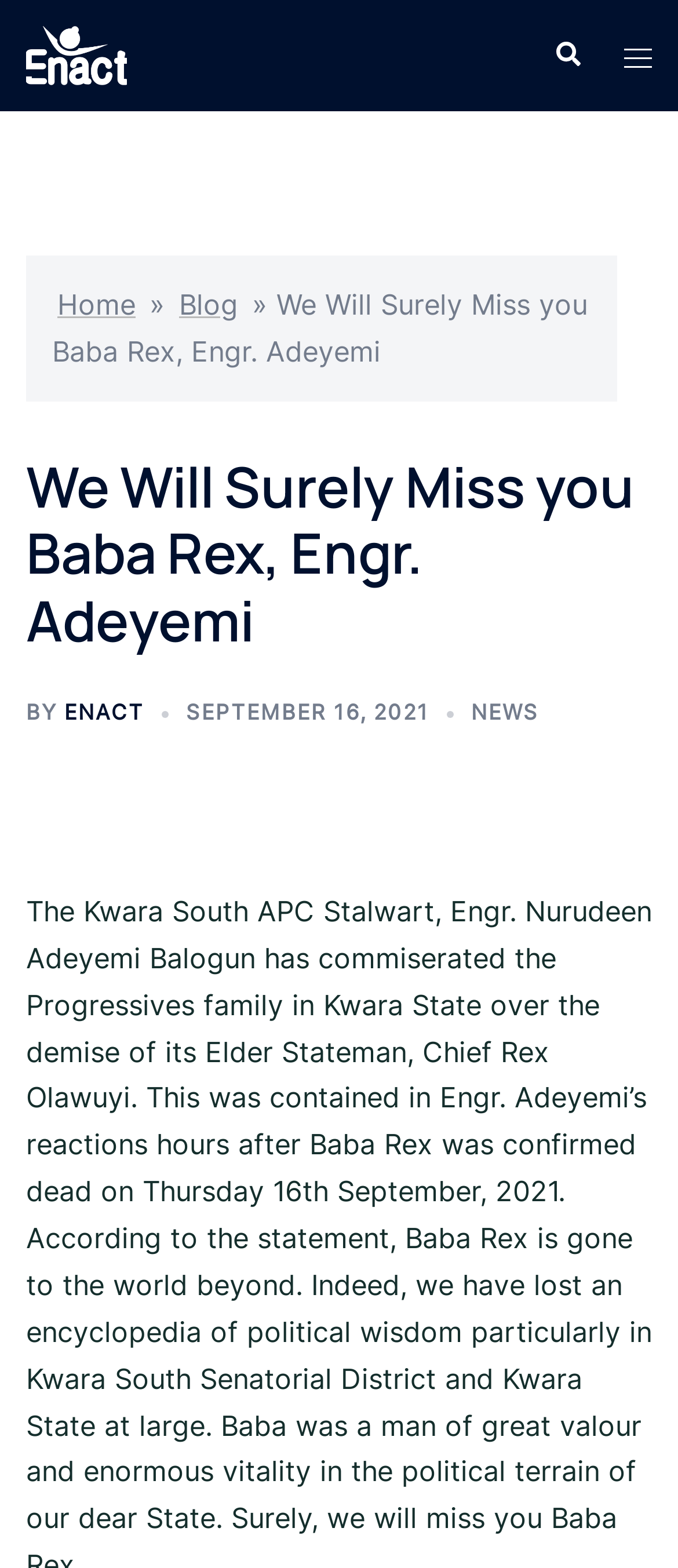Please determine the bounding box of the UI element that matches this description: Toggle menu. The coordinates should be given as (top-left x, top-left y, bottom-right x, bottom-right y), with all values between 0 and 1.

[0.921, 0.021, 0.962, 0.05]